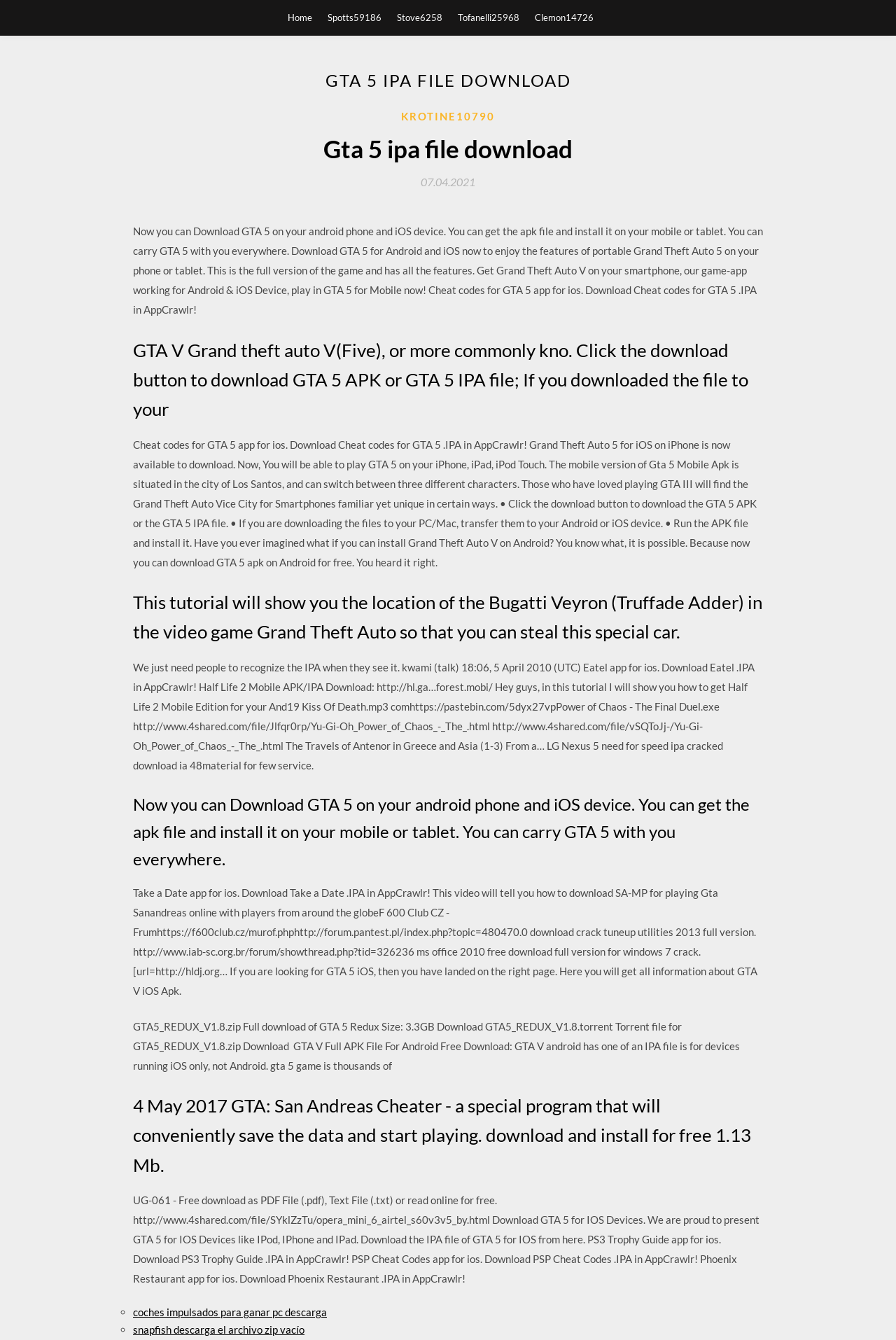What can be downloaded from this webpage?
Use the information from the screenshot to give a comprehensive response to the question.

From the static text elements, I can see that the webpage provides instructions on how to download GTA 5 APK or IPA file for Android and iOS devices, which implies that the webpage offers downloads for these files.